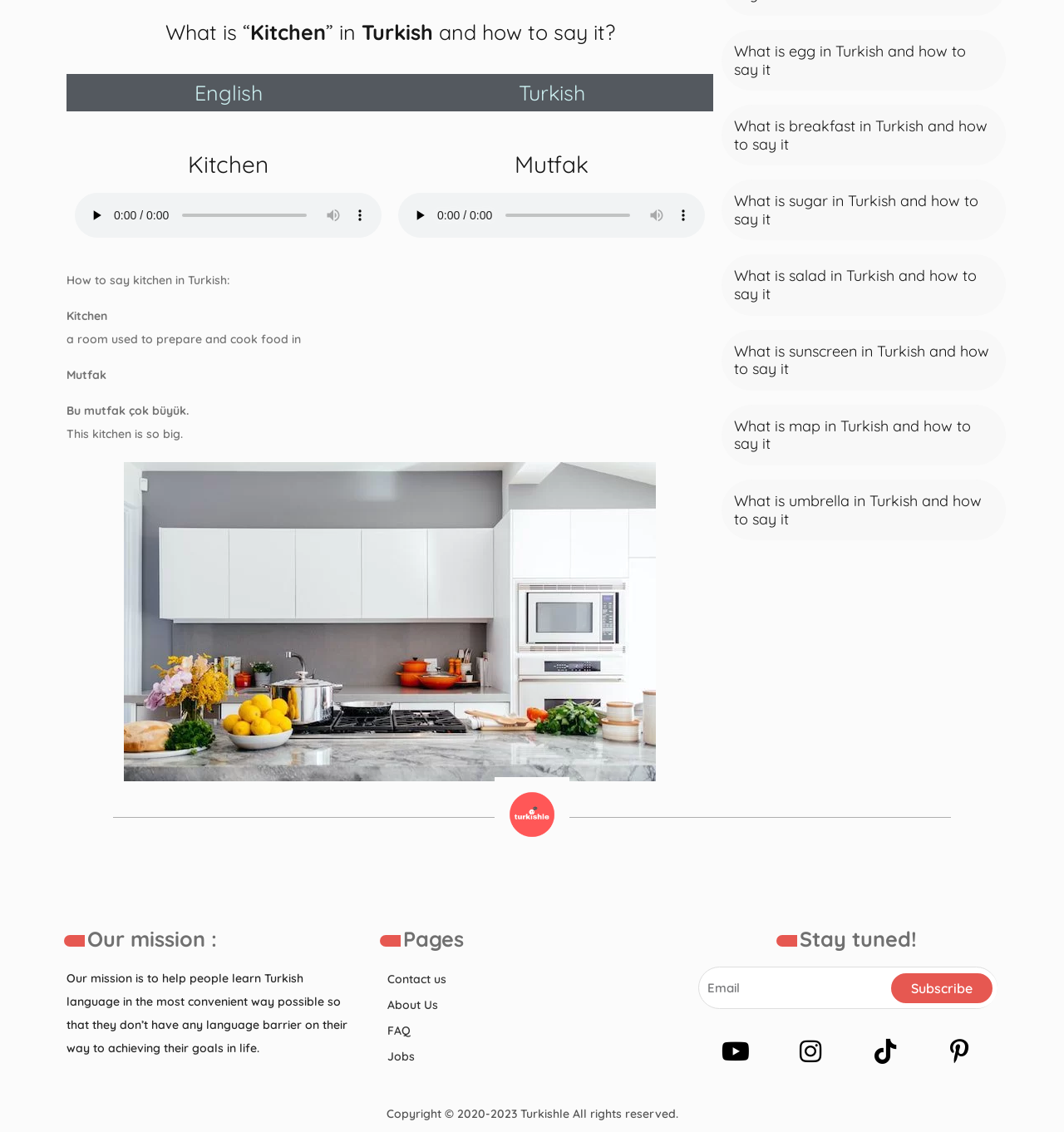From the screenshot, find the bounding box of the UI element matching this description: "title="youtube"". Supply the bounding box coordinates in the form [left, top, right, bottom], each a float between 0 and 1.

[0.68, 0.917, 0.703, 0.94]